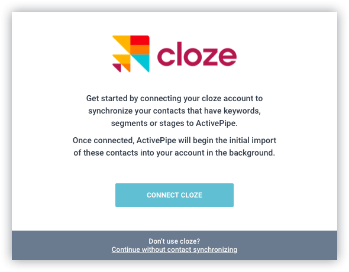Create a detailed narrative of what is happening in the image.

The image features a colorful logo of Cloze prominently displayed at the top, complemented by a sleek white background. Below the logo, a concise instruction invites users to connect their Cloze account to synchronize contacts that possess specific keywords, segments, or stages to ActivePipe. The message emphasizes that once connected, ActivePipe will initiate the import of these contacts in the background.

Centered beneath this information is a bold blue button labeled "CONNECT CLOZE," encouraging user action. A subtle gray bar beneath offers an alternative option for users who do not use Cloze, stating, "Continue without contact synchronizing." This image serves as a visually engaging prompt for users looking to streamline their contact management processes through integration with ActivePipe.